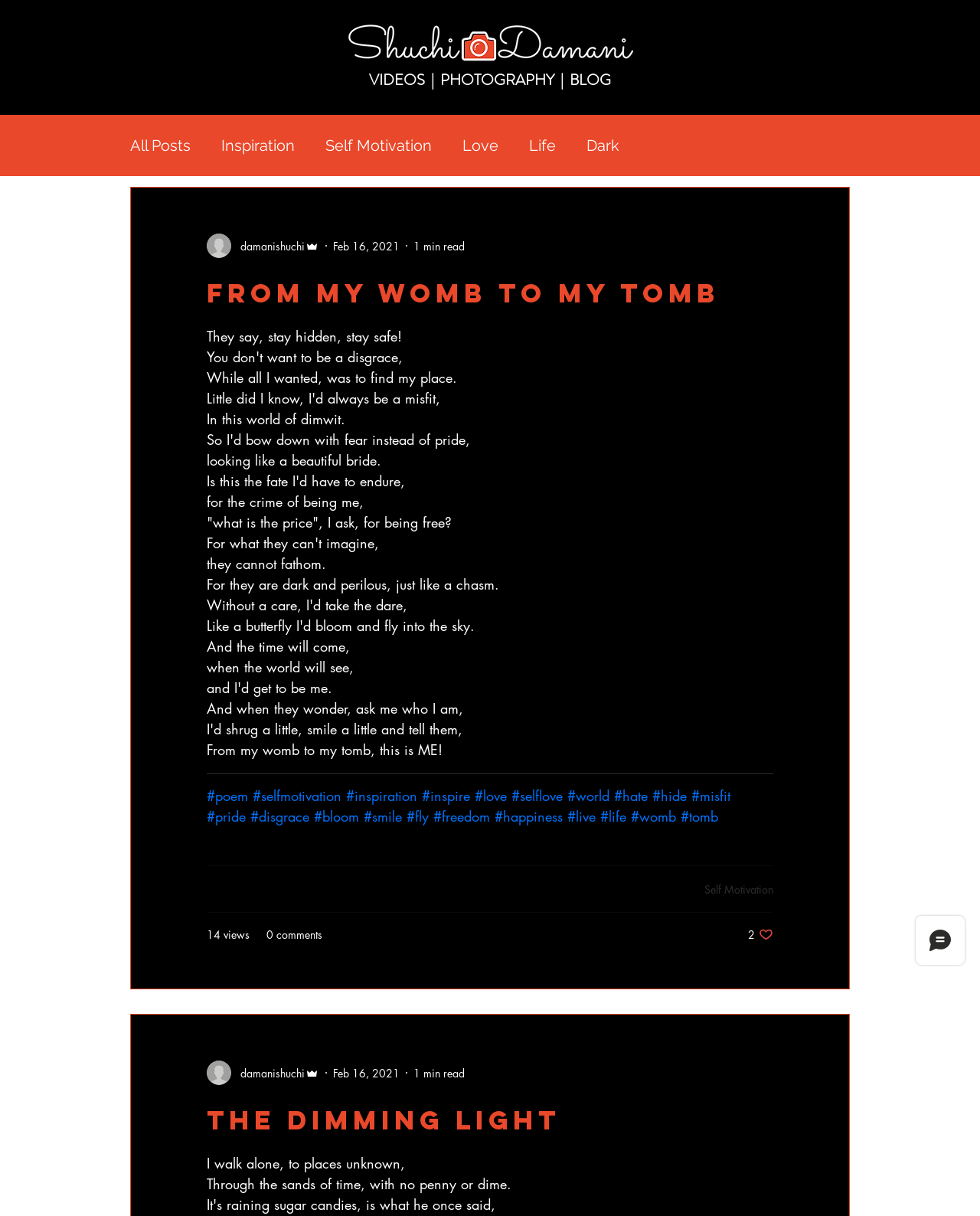Based on what you see in the screenshot, provide a thorough answer to this question: How many minutes does it take to read the first article?

I found the reading time of the first article by looking at the generic element with the text '1 min read' which is located below the article title.